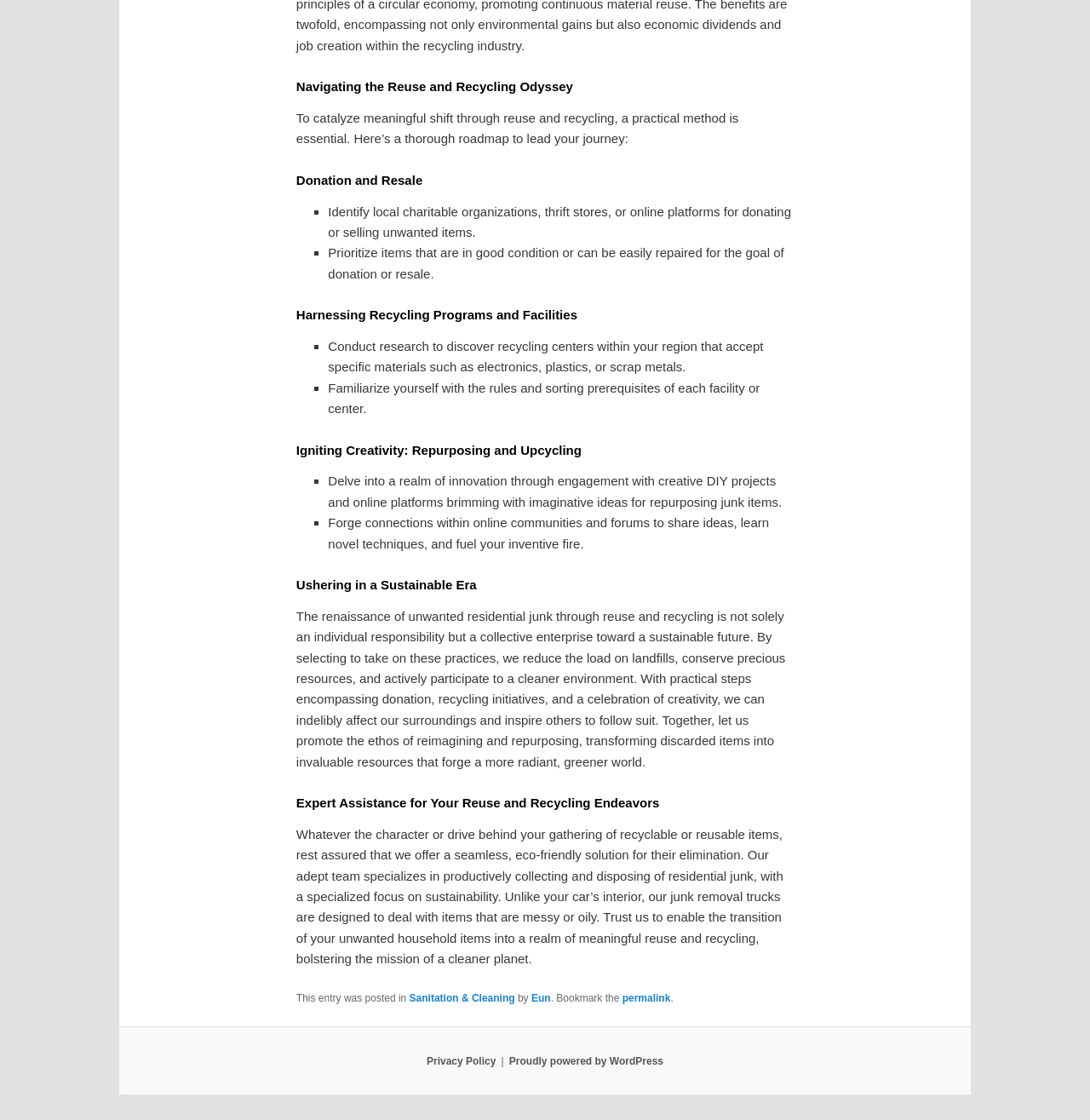What is the focus of the 'Expert Assistance' section?
Please answer using one word or phrase, based on the screenshot.

Junk removal and disposal